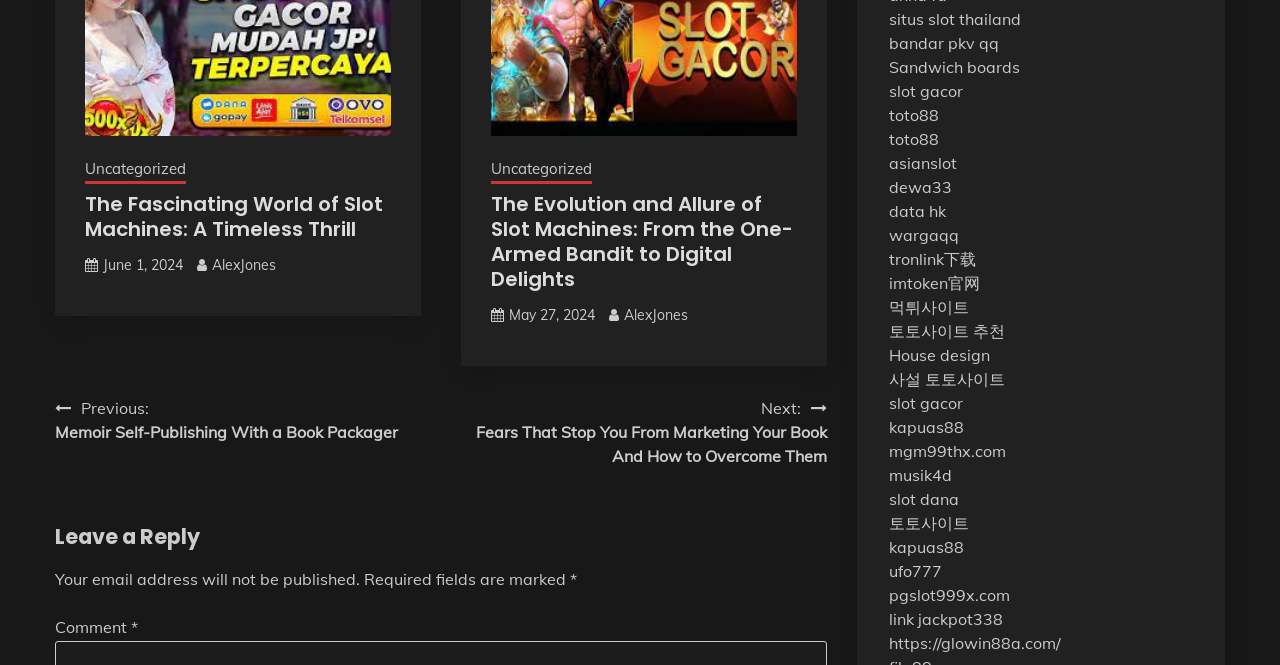Locate the bounding box coordinates of the area you need to click to fulfill this instruction: 'Click on the link to read more about the article When to DIY and When to Call the Pros: Your Gutter Repair Dilemma Solved'. The coordinates must be in the form of four float numbers ranging from 0 to 1: [left, top, right, bottom].

None